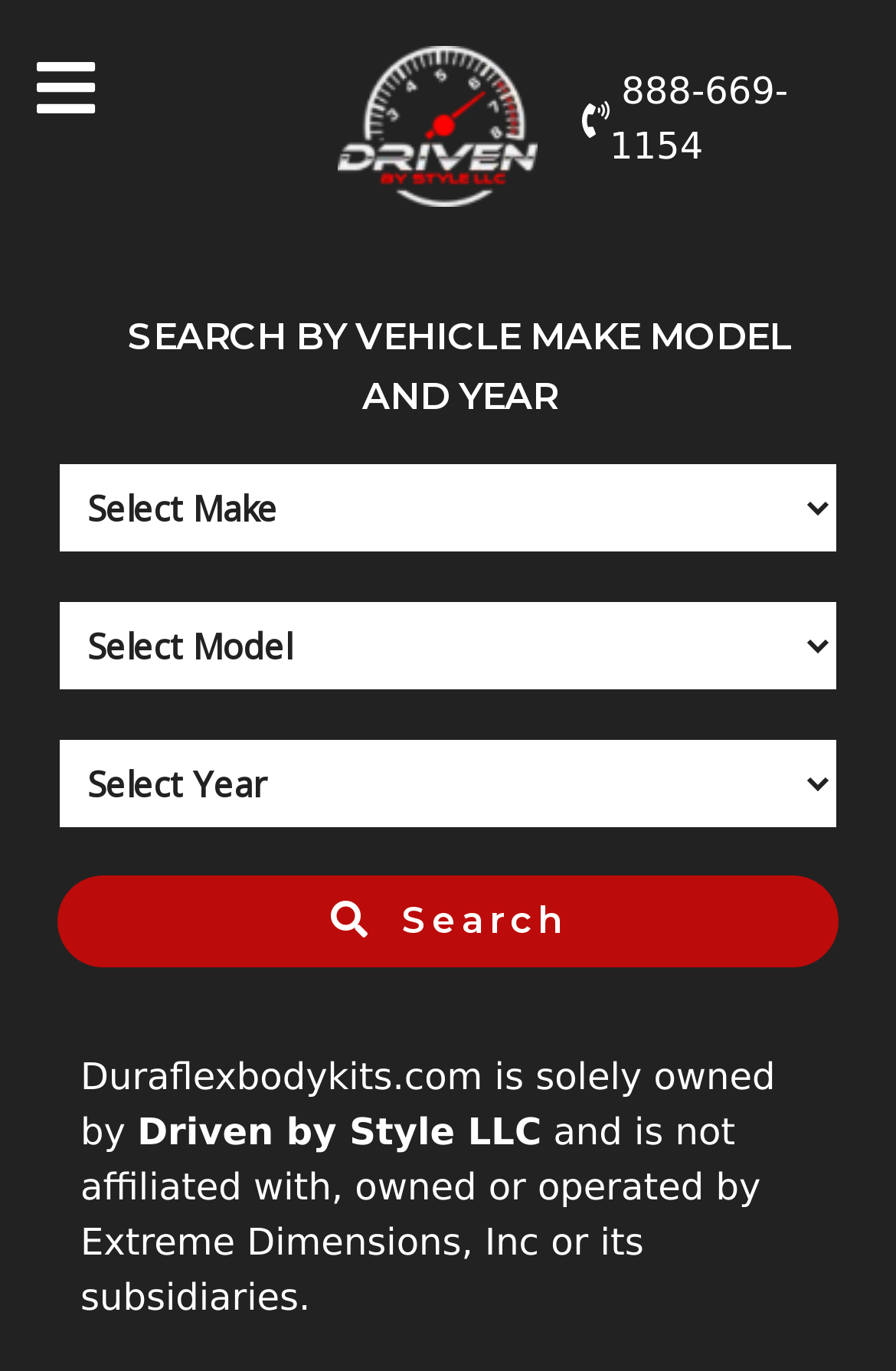What is the name of the company that owns this website?
Please give a detailed and elaborate answer to the question based on the image.

I found the company name by looking at the link element on the top left corner of the webpage, which displays the company name as 'Driven By Style LLC'. This company name is also mentioned at the bottom of the webpage.